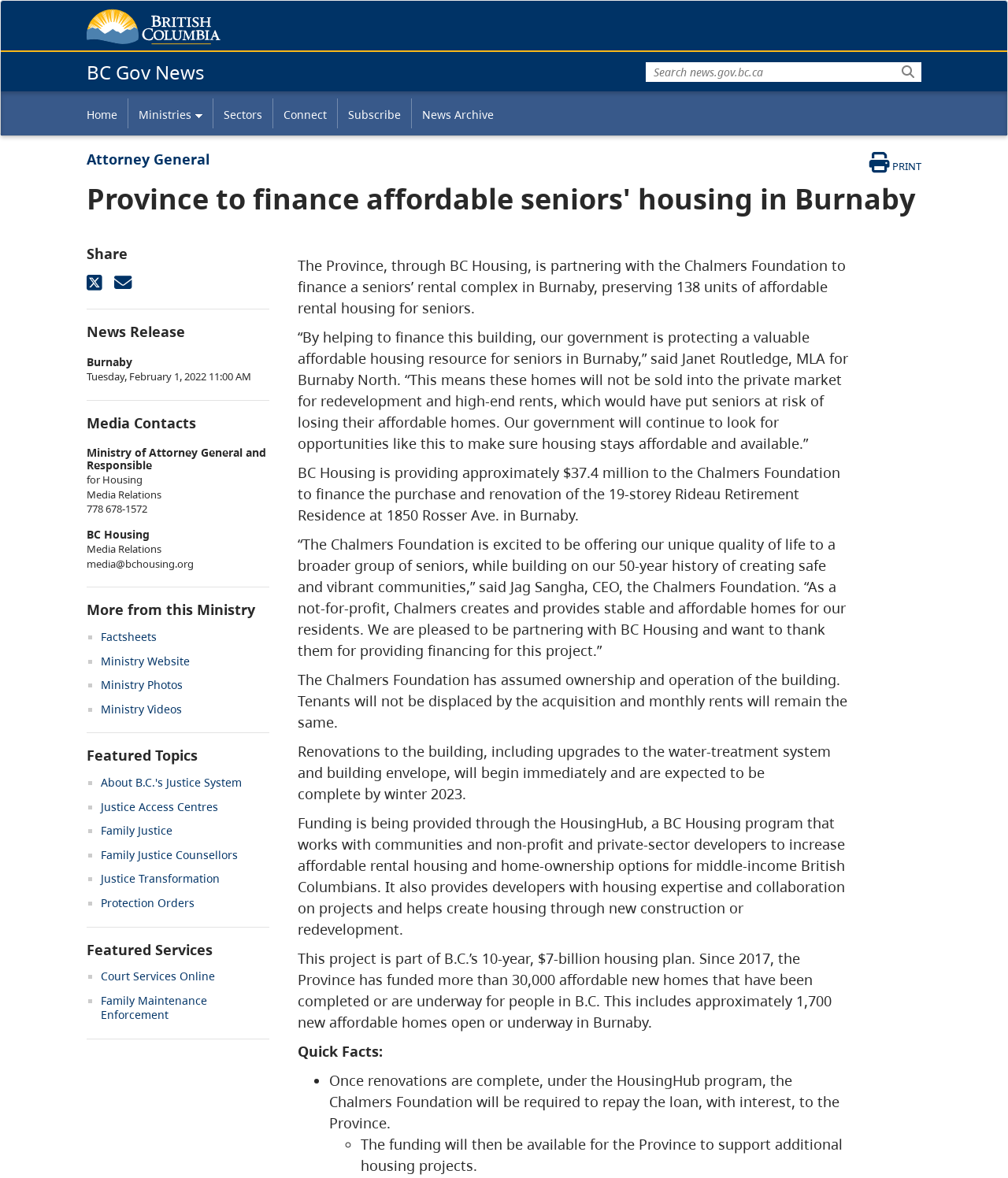Identify the bounding box coordinates of the area that should be clicked in order to complete the given instruction: "Go to Home". The bounding box coordinates should be four float numbers between 0 and 1, i.e., [left, top, right, bottom].

[0.086, 0.078, 0.127, 0.115]